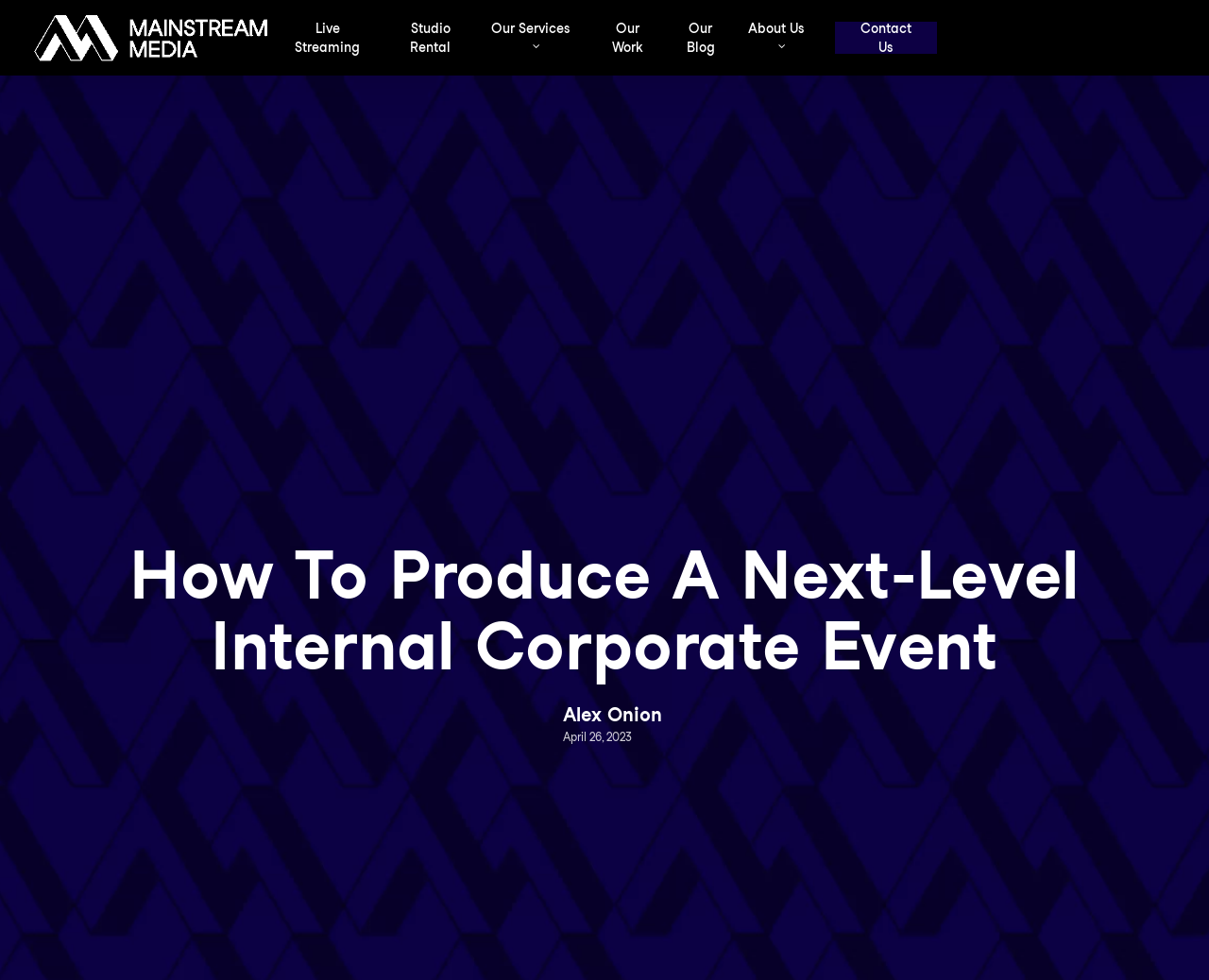Describe every aspect of the webpage comprehensively.

The webpage is about planning internal corporate events, specifically providing a step-by-step guide for events like annual meetings, town halls, and sales kickoffs. 

At the top left of the page, there is a logo of "Mainstream | Live Video Agency" which is also a clickable link. To the right of the logo, there are six navigation links: "Live Streaming", "Studio Rental", "Our Services", "Our Work", "Our Blog", and "About Us", followed by a "Contact Us" link. 

Below the navigation links, there is a prominent heading that reads "How To Produce A Next-Level Internal Corporate Event". 

Further down the page, there is an author's name "Alex Onion" with a link, accompanied by a date "April 26, 2023" on the right side.